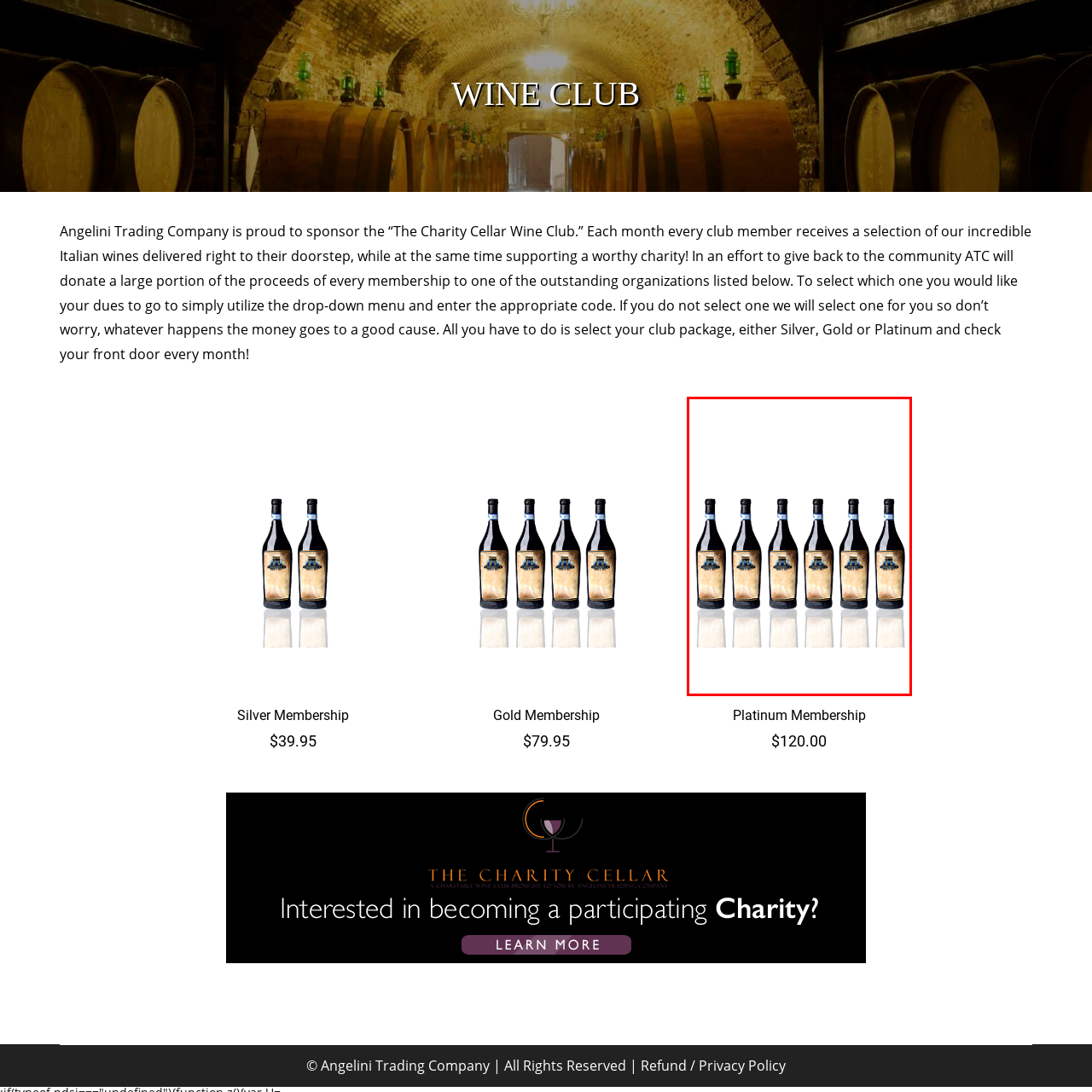Detail the scene within the red-bordered box in the image, including all relevant features and actions.

This image showcases a collection of six elegant wine bottles, each featuring a distinctive label with a rustic design. The bottles are arranged symmetrically, standing upright against a reflective surface that enhances their visual appeal. Each bottle's label displays a logo, giving it a unique identity, while the uniformity in size and shape emphasizes a cohesive presentation. This enticing display is part of the Platinum Membership offering by Angelini Trading Company, where customers can enjoy a selection of premium Italian wines delivered to their doorstep monthly, alongside the opportunity to support charitable causes.